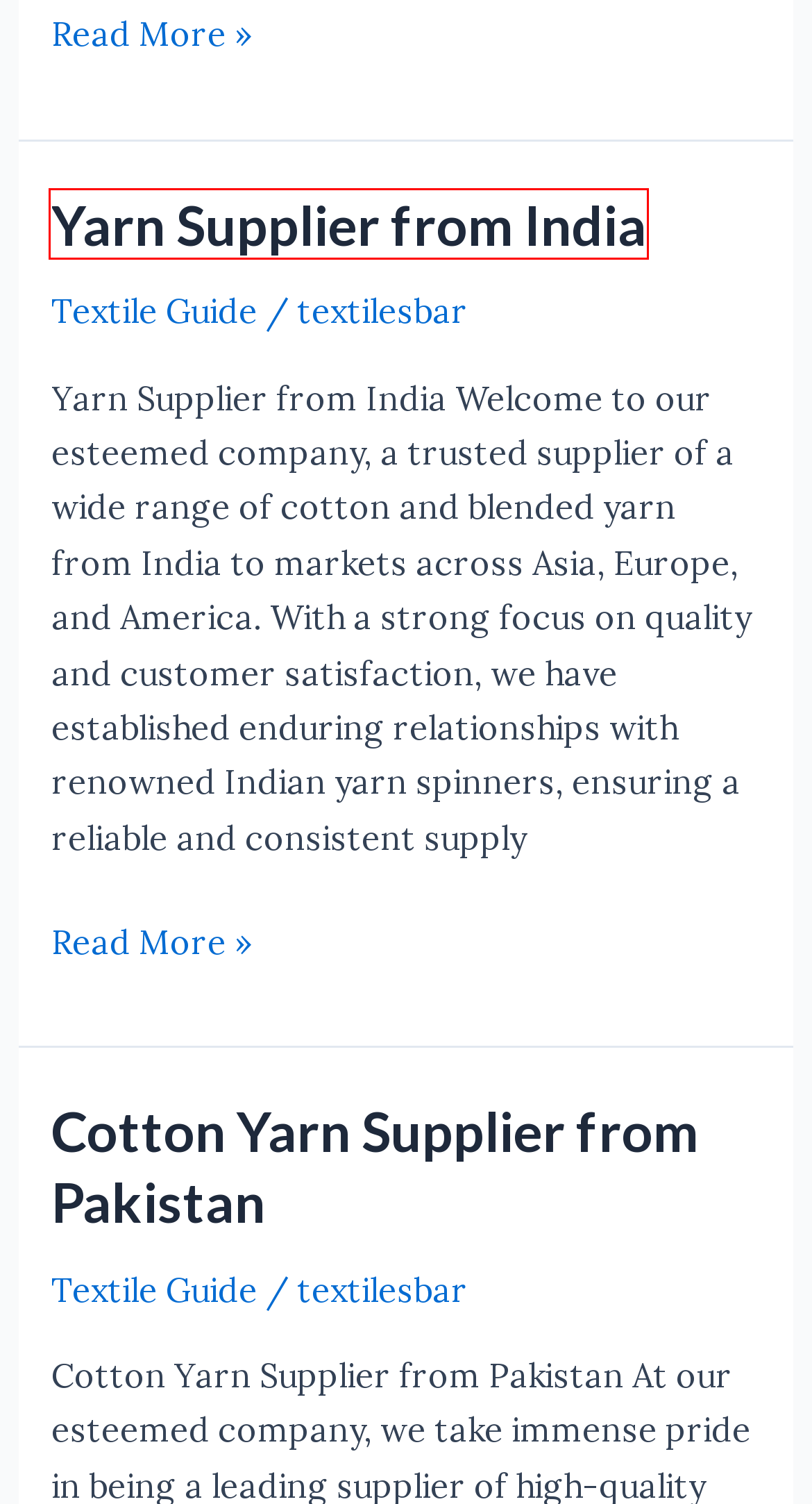Observe the provided screenshot of a webpage that has a red rectangle bounding box. Determine the webpage description that best matches the new webpage after clicking the element inside the red bounding box. Here are the candidates:
A. The U.S. Cotton Trust Protocol Certificate - Textiles Bar
B. Cotton Yarn Supplier from Pakistan - Textiles Bar
C. Difference Ring Open End and Auto Coro - Textiles Bar
D. Global Cotton Review May-2024 - Textiles Bar
E. Understanding Letters of Credit (LC) - Textiles Bar
F. Textile Guide Archives - Textiles Bar
G. Yarn Supplier from India - Textiles Bar
H. The Evolution of Yarn spinning - Textiles Bar

G